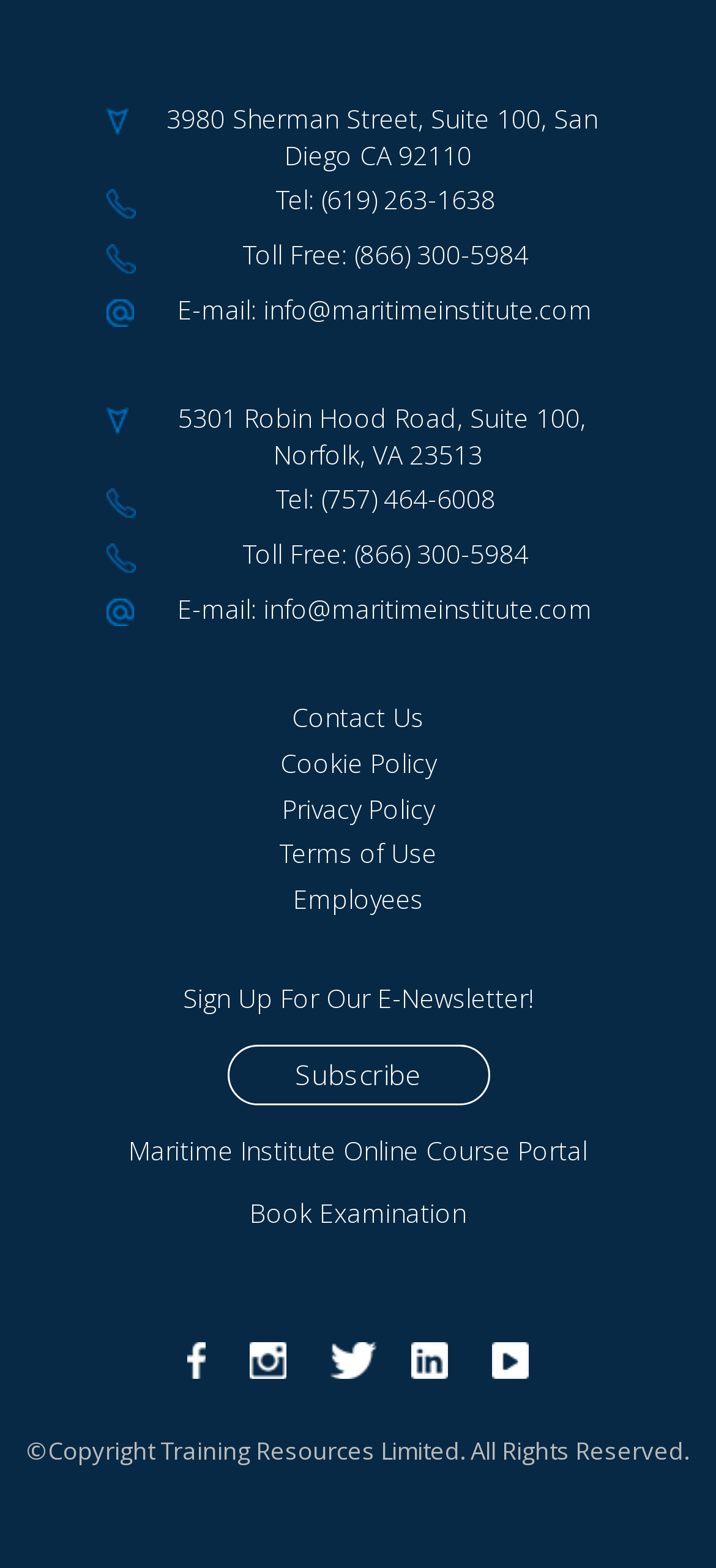Give a concise answer of one word or phrase to the question: 
What is the address of the San Diego office?

3980 Sherman Street, Suite 100, San Diego CA 92110